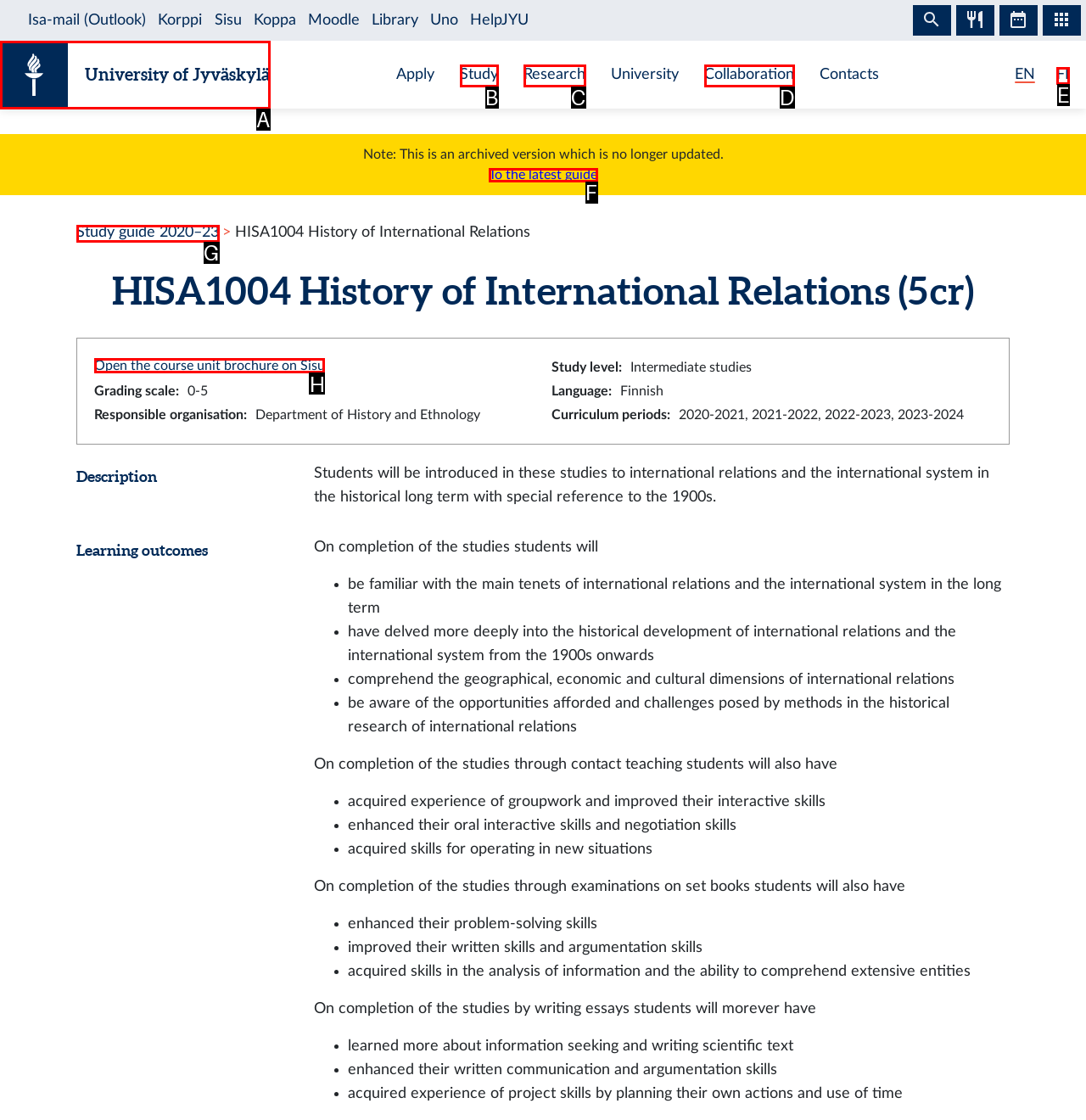Determine the letter of the UI element I should click on to complete the task: Open the course unit brochure on Sisu from the provided choices in the screenshot.

H